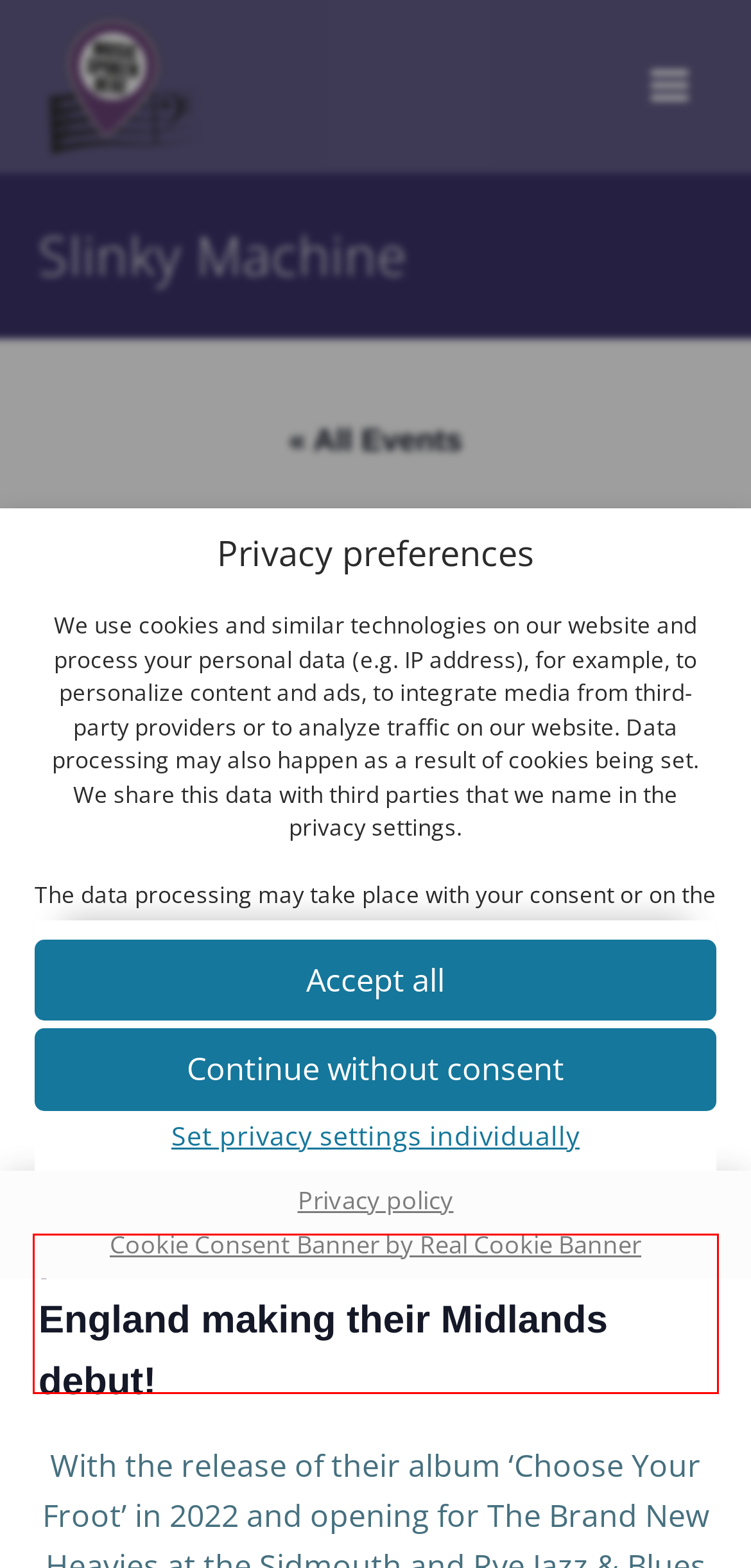Given a webpage screenshot, locate the red bounding box and extract the text content found inside it.

By accepting all services, you allow Emojis2 (Functional) , YouTube2 (Functional) , Google Maps2 (Functional) , Google Fonts2 (Functional) and Jetpack Site Stats3 (Statistics) to be loaded. These services are divided into groups Functional2 and Statistics3 according to their purpose (belonging marked with superscript numbers).